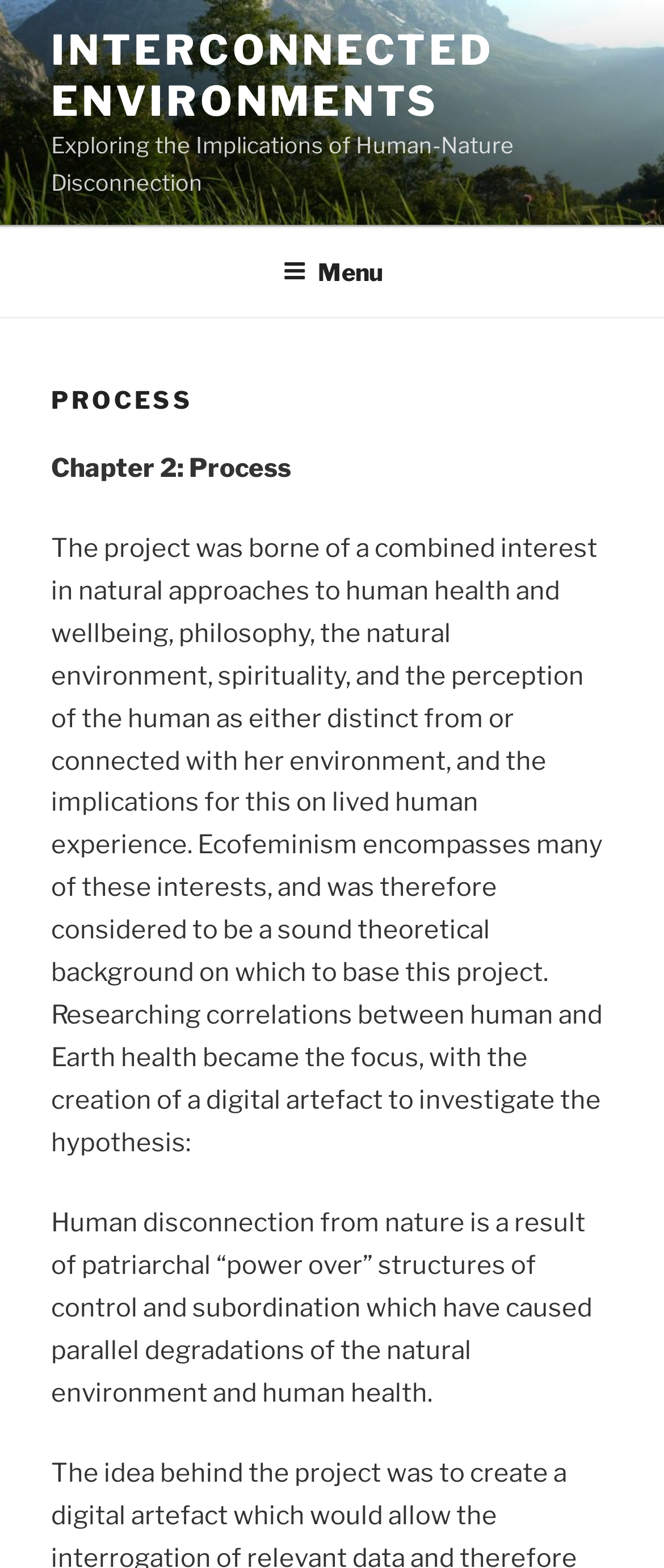Can you find the bounding box coordinates for the UI element given this description: "Interconnected Environments"? Provide the coordinates as four float numbers between 0 and 1: [left, top, right, bottom].

[0.077, 0.016, 0.743, 0.08]